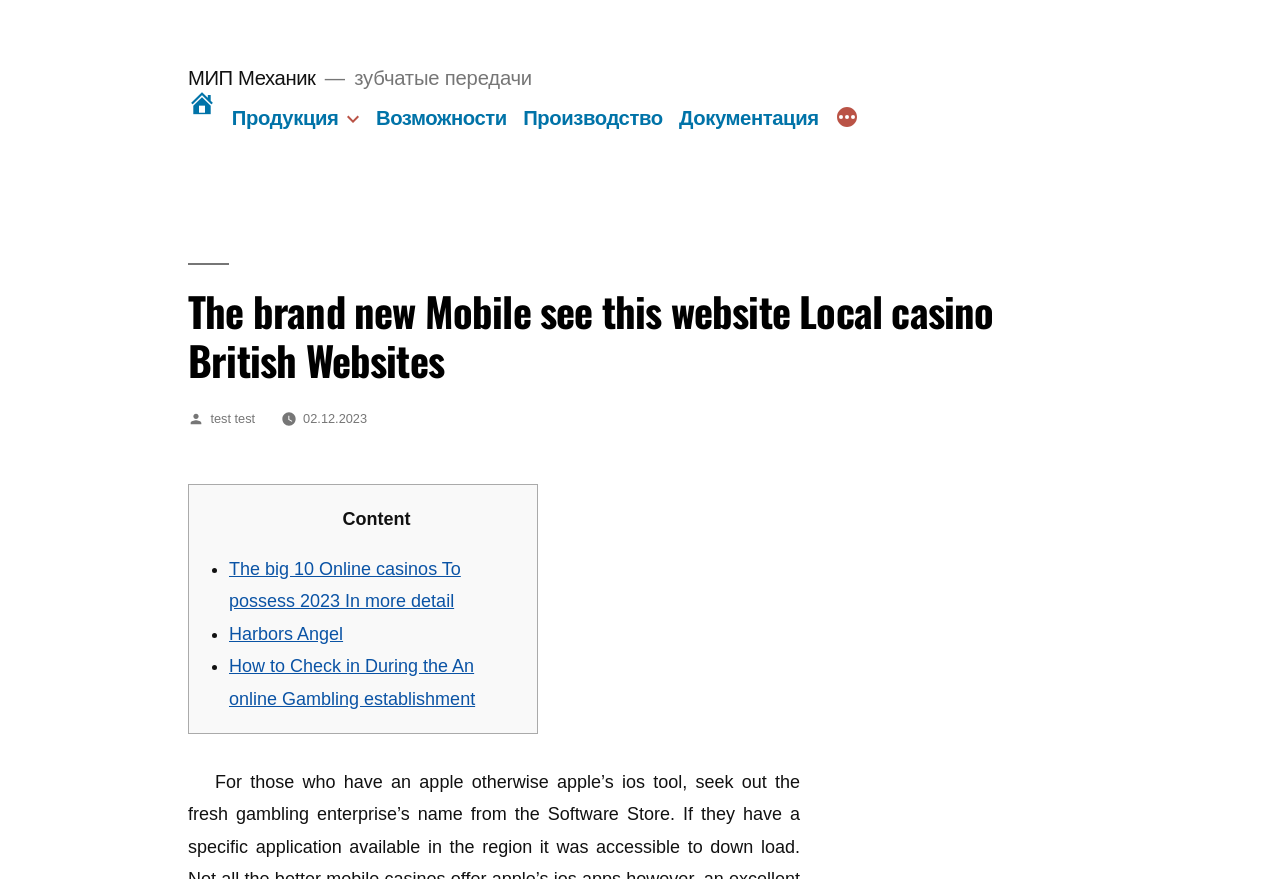Please mark the clickable region by giving the bounding box coordinates needed to complete this instruction: "Navigate to the 'Главная' page".

[0.147, 0.122, 0.168, 0.147]